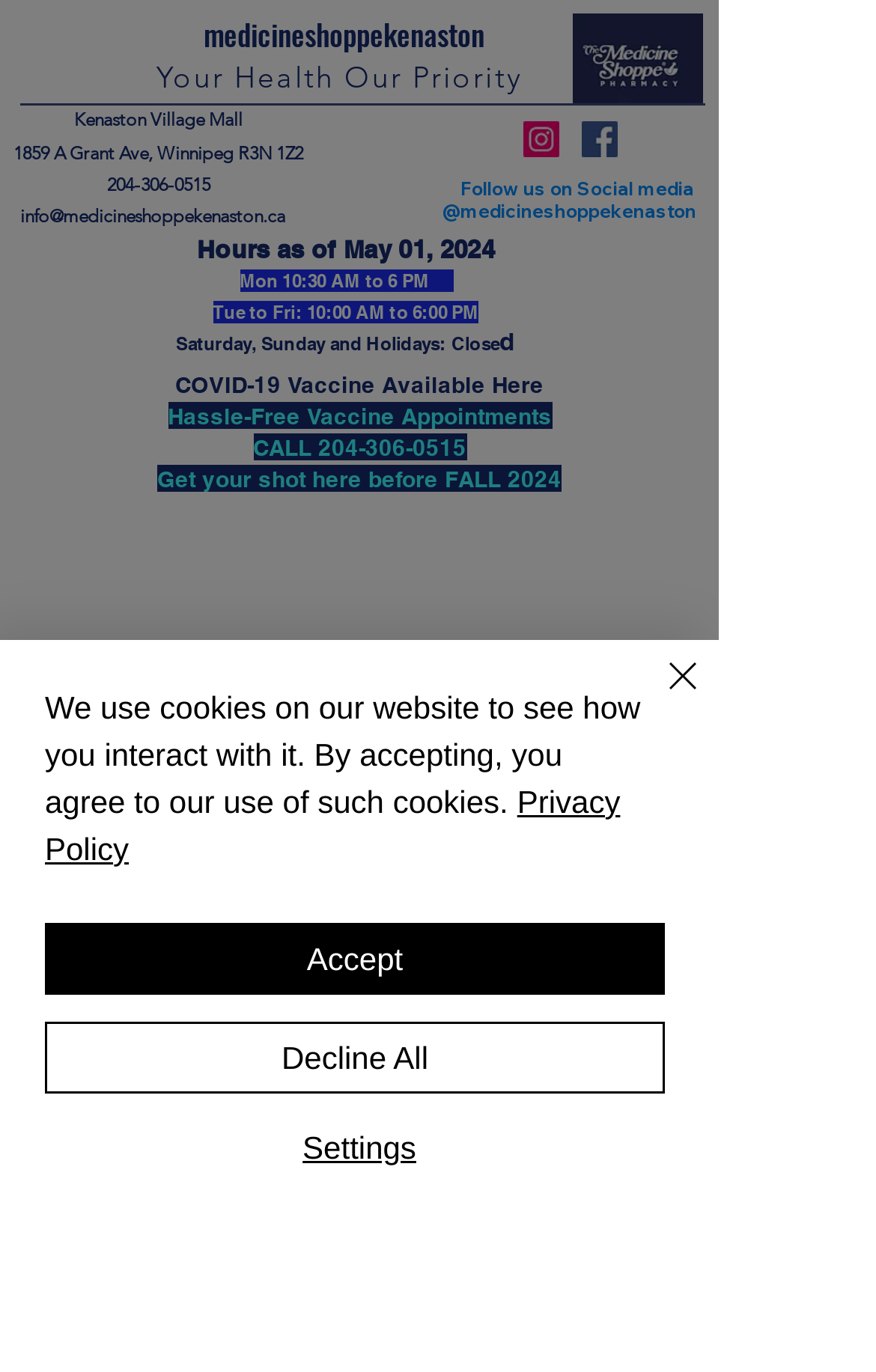Provide a brief response in the form of a single word or phrase:
What is the name of the loyalty club?

MS426 LOYALTY CLUB